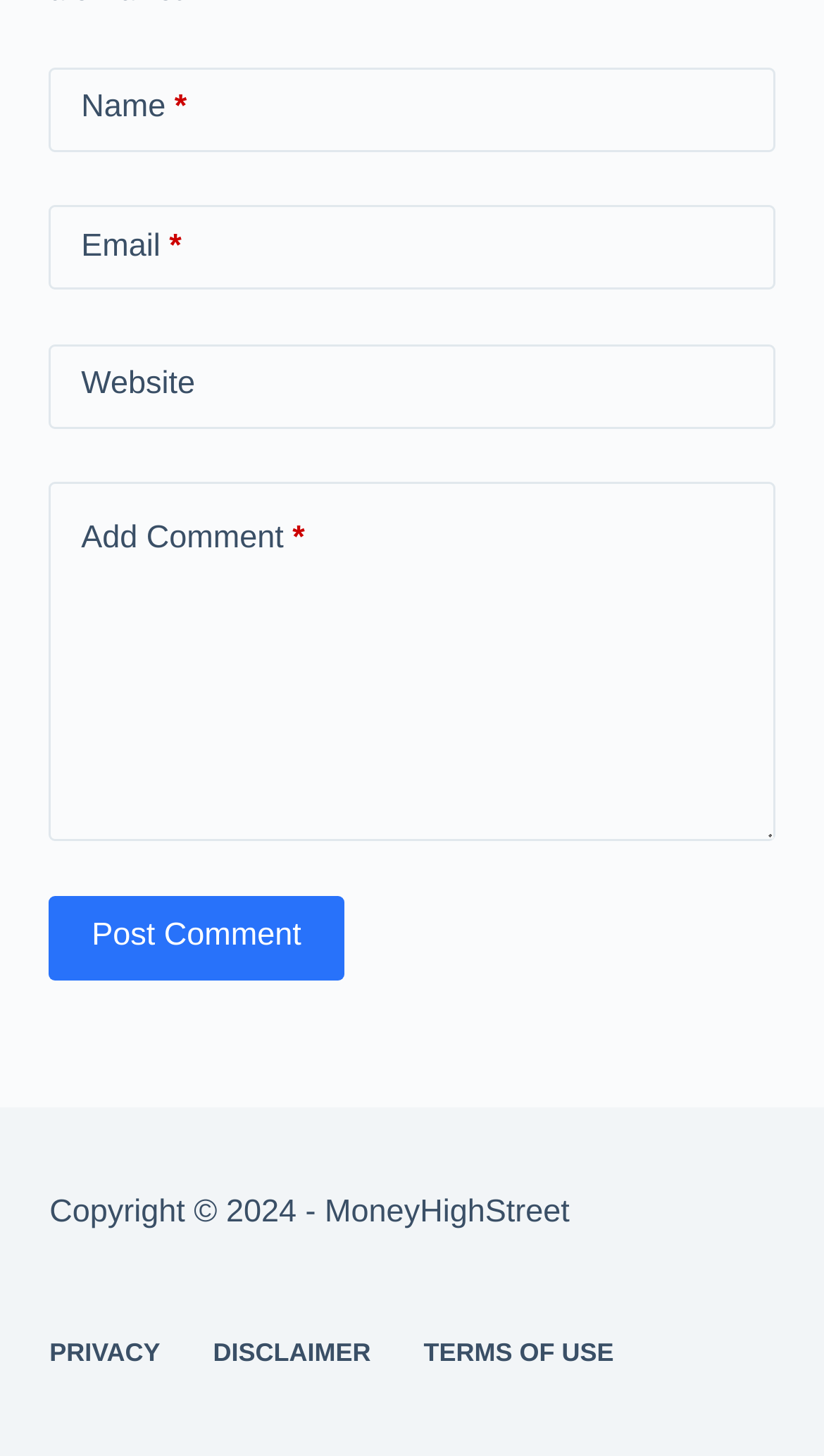Please locate the bounding box coordinates for the element that should be clicked to achieve the following instruction: "Enter your name". Ensure the coordinates are given as four float numbers between 0 and 1, i.e., [left, top, right, bottom].

[0.06, 0.046, 0.94, 0.104]